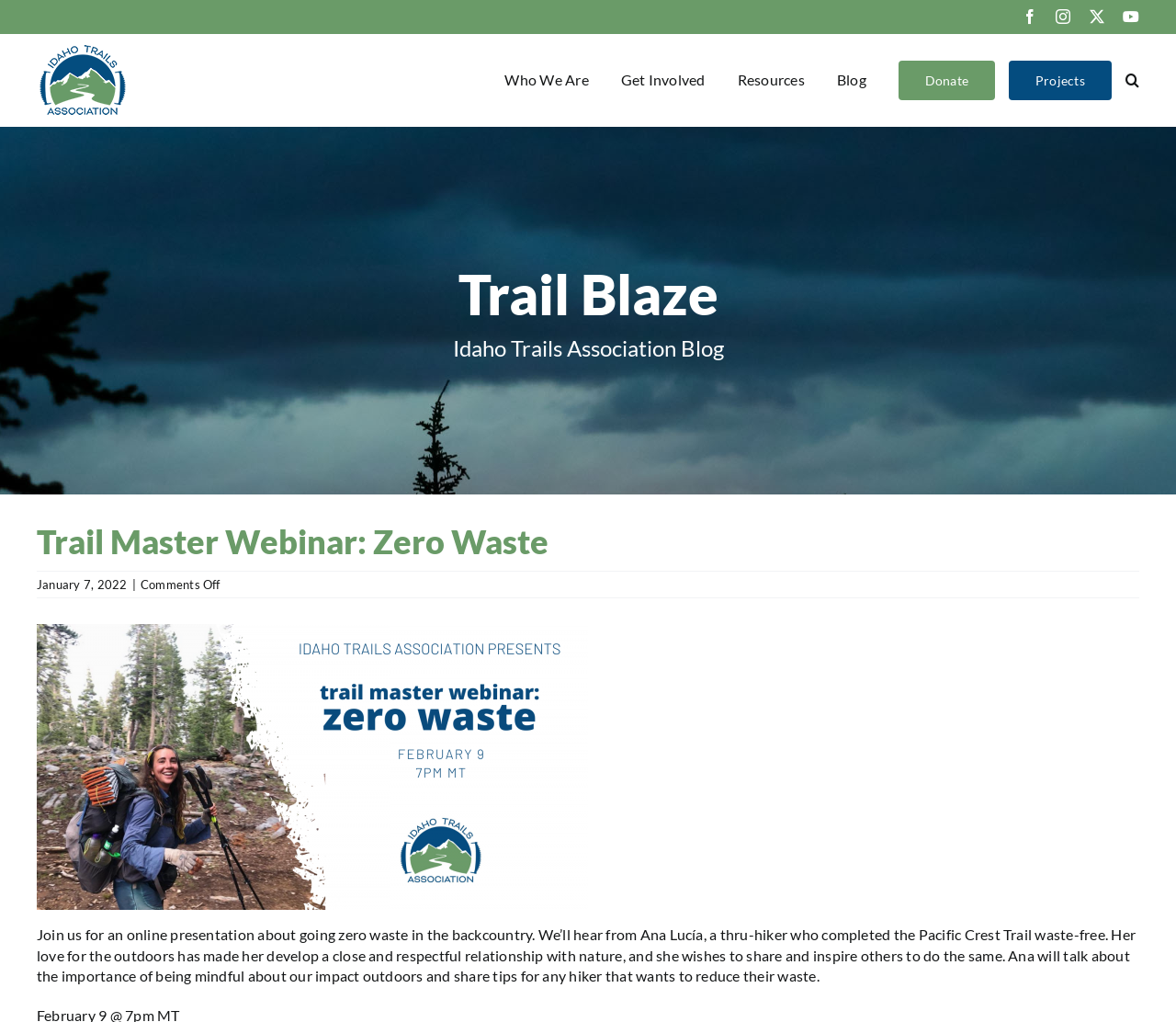What is the name of the organization?
Please use the image to provide a one-word or short phrase answer.

Idaho Trails Association